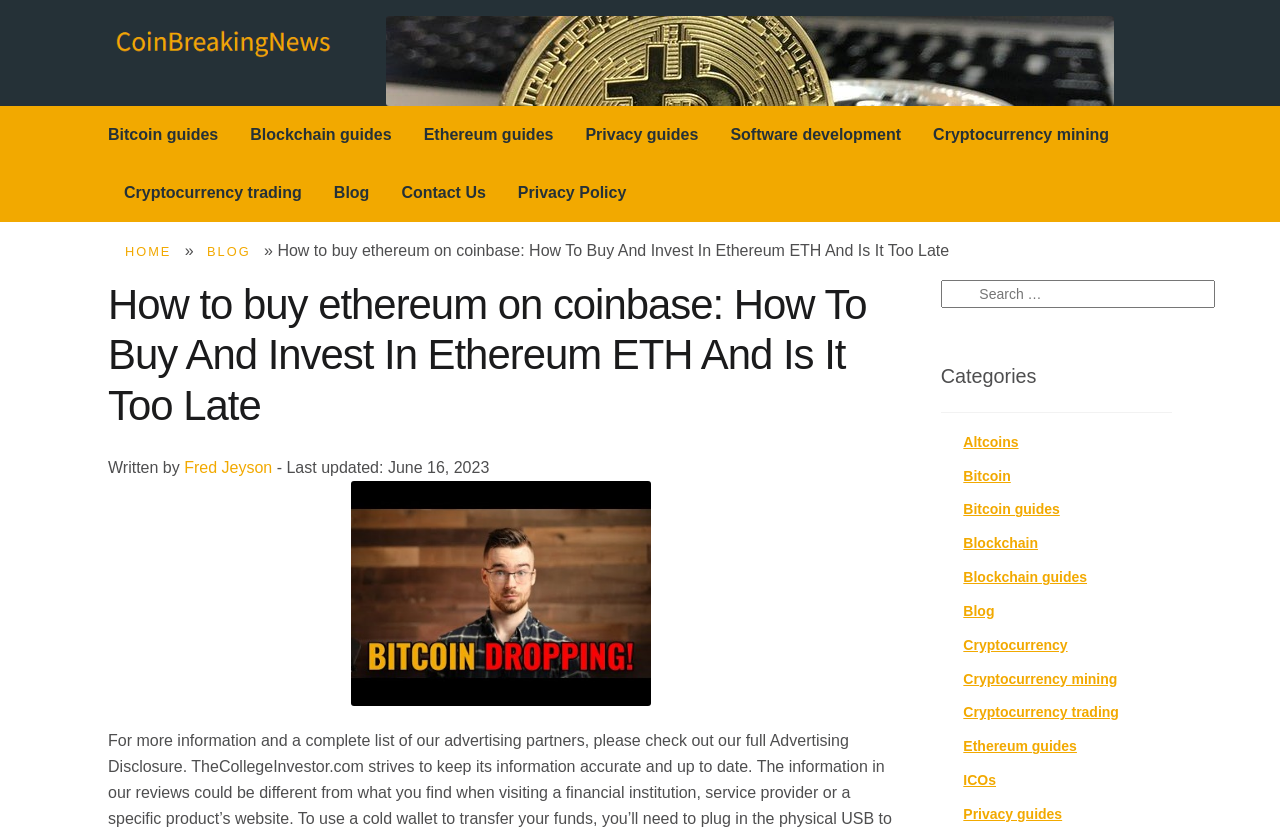Locate the bounding box coordinates of the region to be clicked to comply with the following instruction: "View Ethereum guides". The coordinates must be four float numbers between 0 and 1, in the form [left, top, right, bottom].

[0.318, 0.128, 0.445, 0.198]